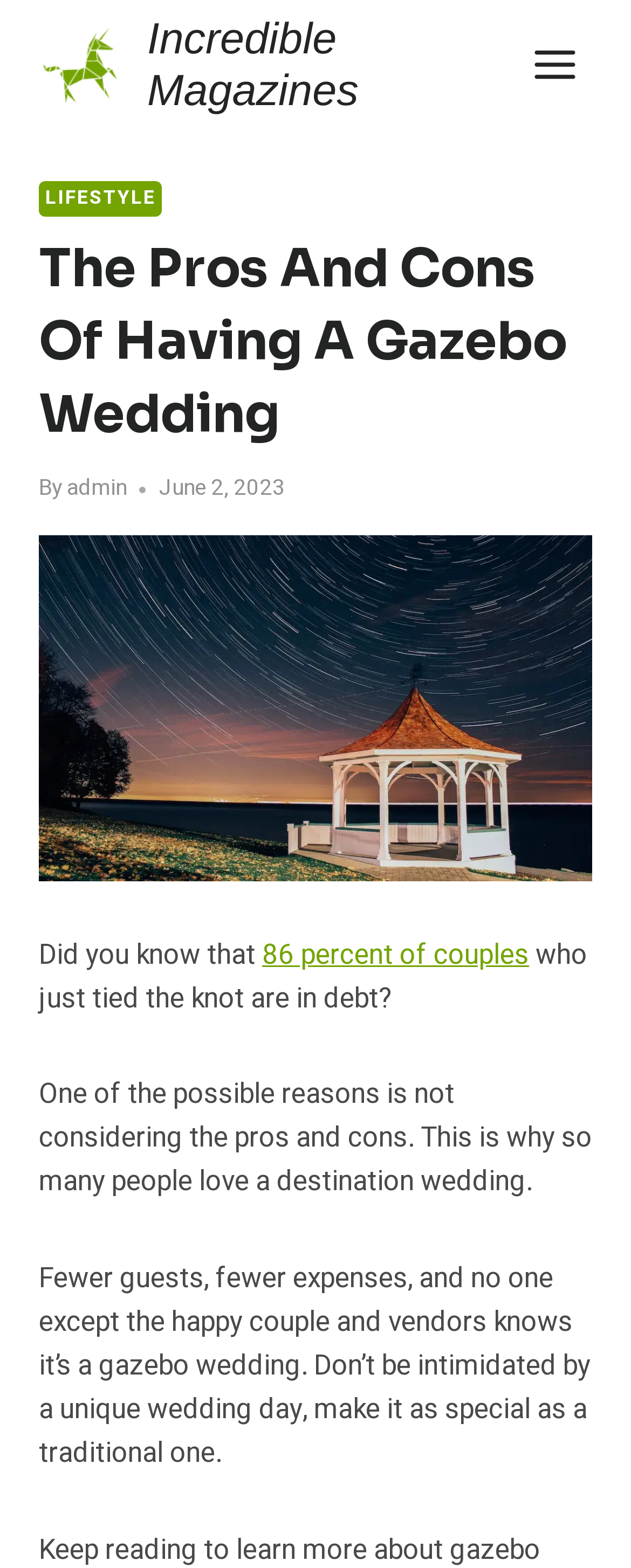Use the details in the image to answer the question thoroughly: 
What is the name of the website?

I determined the answer by looking at the top-left corner of the webpage, where the logo and website name 'Incredible Magazines' are located.